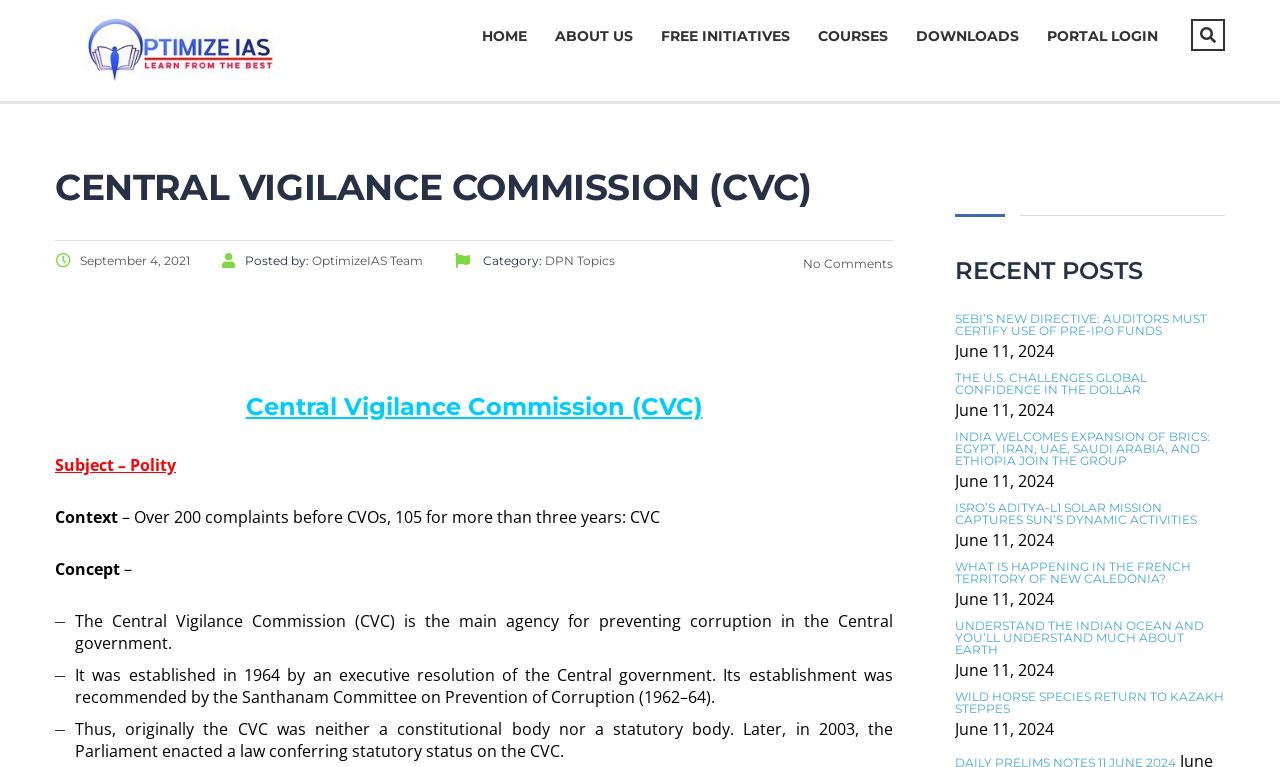What is the purpose of the Central Vigilance Commission?
Using the image, provide a concise answer in one word or a short phrase.

Preventing corruption